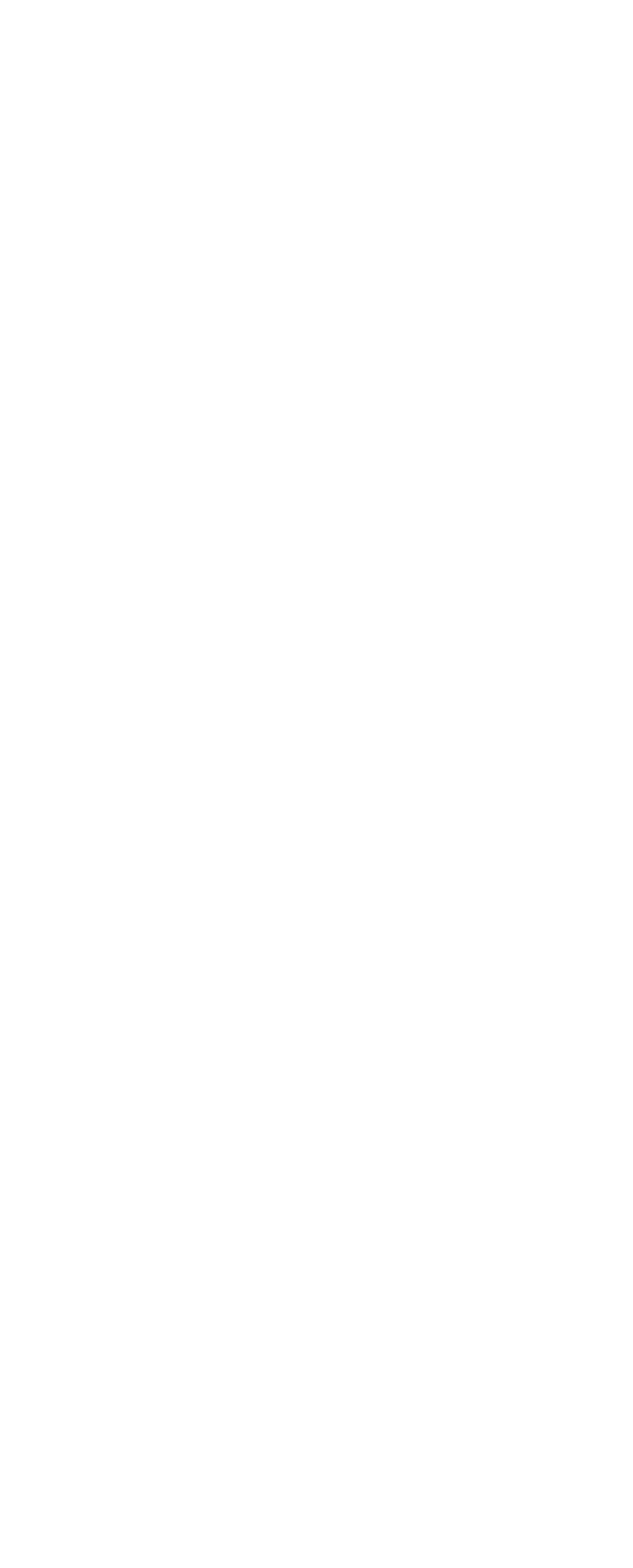Find the bounding box coordinates of the element to click in order to complete the given instruction: "explore the topic of How Safe Are Self-Driving Cars."

[0.026, 0.543, 0.308, 0.626]